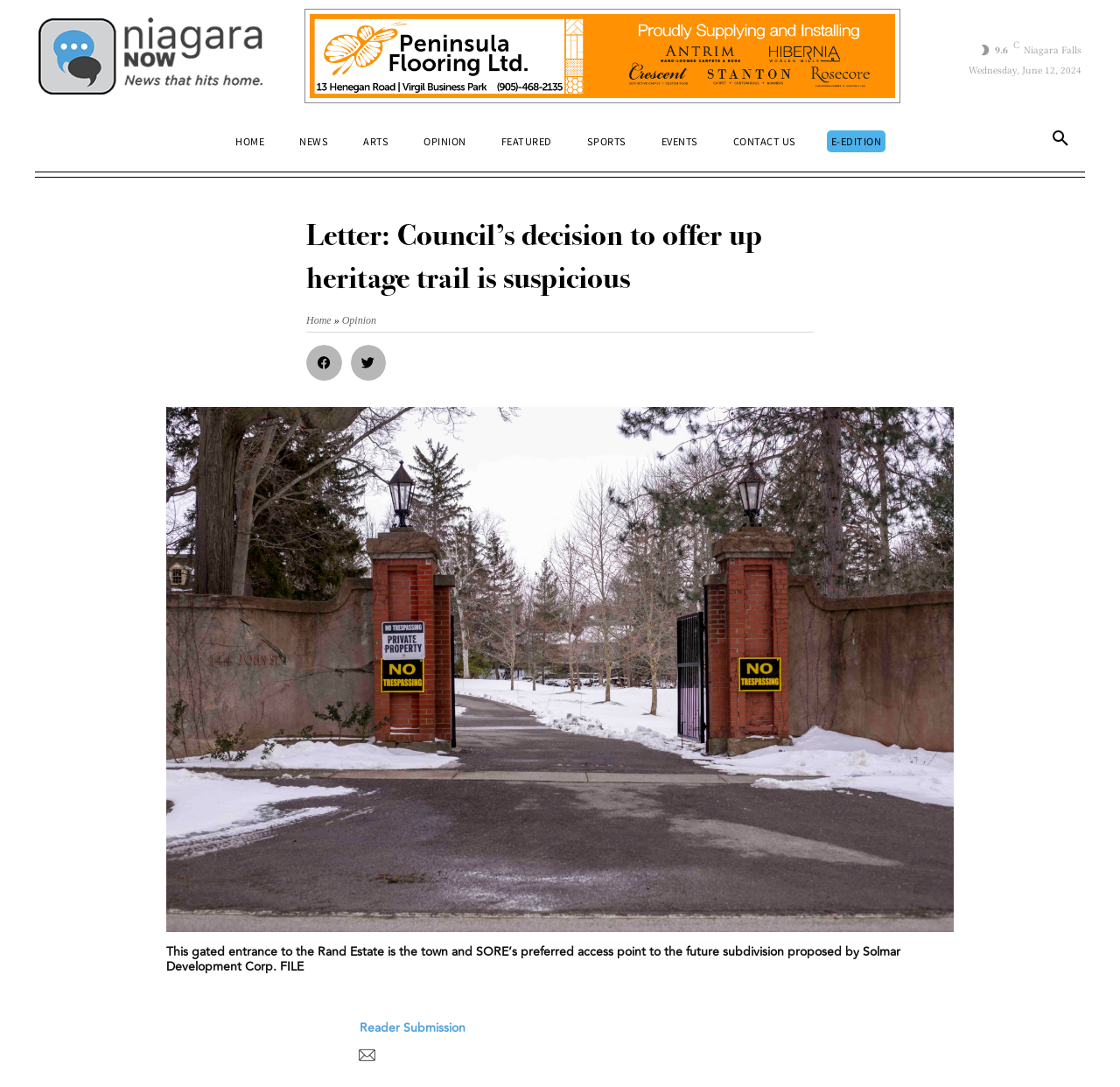Using the details in the image, give a detailed response to the question below:
What is the name of the town mentioned in the article?

The article mentions the town of Niagara-on-the-Lake, which is inferred from the text 'This gated entrance to the Rand Estate is the town and SORE’s preferred access point to the future subdivision proposed by Solmar Development Corp. FILE'.